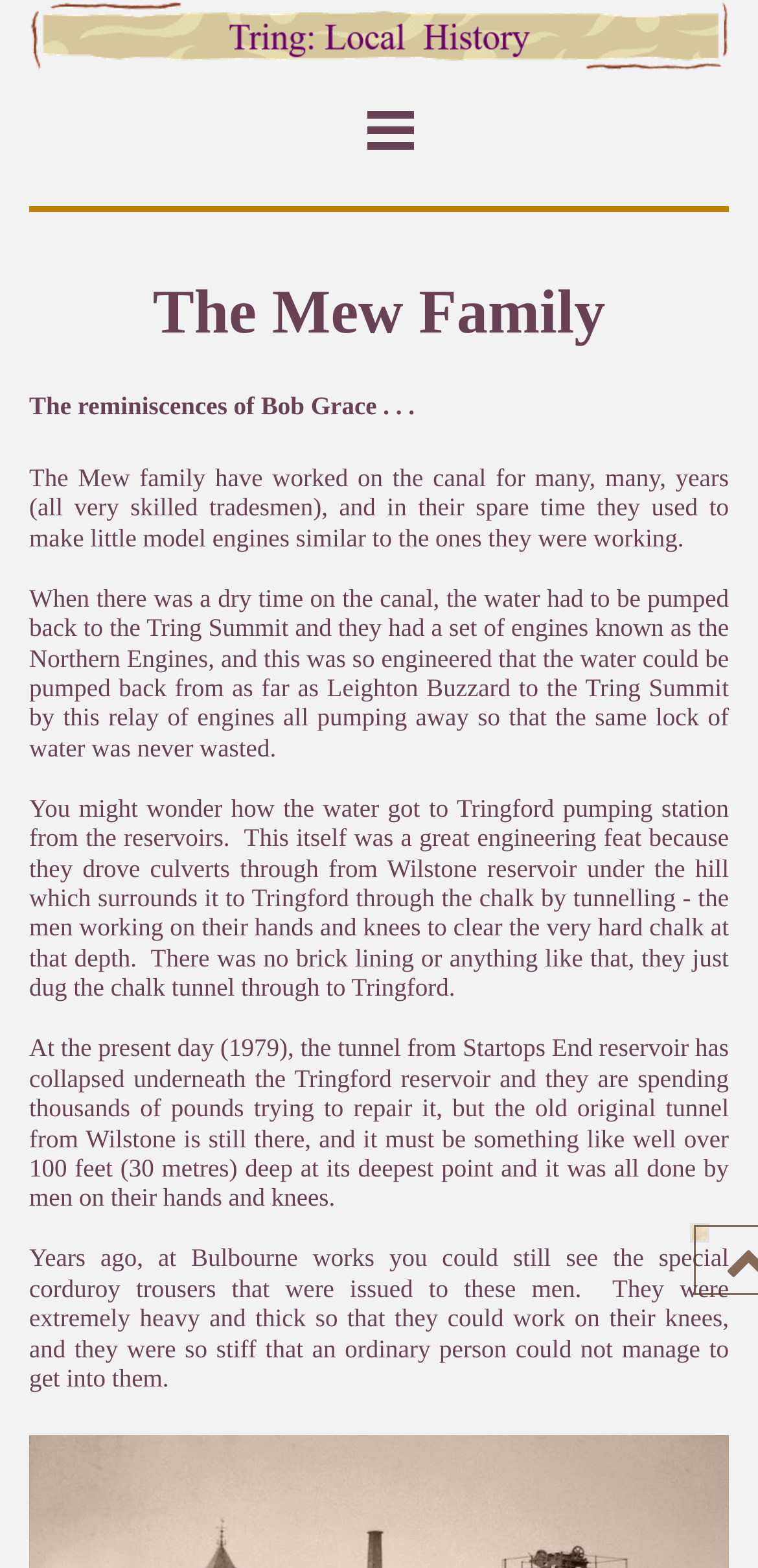Produce an elaborate caption capturing the essence of the webpage.

The webpage is about the history of Tring and the local area. At the top, there is a layout table that spans the entire width of the page, followed by another layout table below it. The first layout table contains a link on the right side, while the second layout table has a horizontal separator line across the page.

Below the separator line, there is a layout table with a static text element that reads "The Mew Family". This is followed by another layout table with a static text element that reads "The reminiscences of Bob Grace...". 

The main content of the webpage is contained within a large layout table that takes up most of the page's height. This table contains four static text elements that describe the history of the Mew family and their work on the canal. The text elements are stacked vertically, with the first one describing the Mew family's work on the canal and their hobby of making model engines. The second text element explains how the water was pumped back to the Tring Summit during dry times on the canal. The third text element describes how the water got to Tringford pumping station from the reservoirs, including the engineering feat of digging culverts through the chalk. The fourth and final text element discusses the current state of the tunnel from Startops End reservoir and the old original tunnel from Wilstone.

On the bottom right side of the page, there is a link with an icon represented by the Unicode character "\uf077".